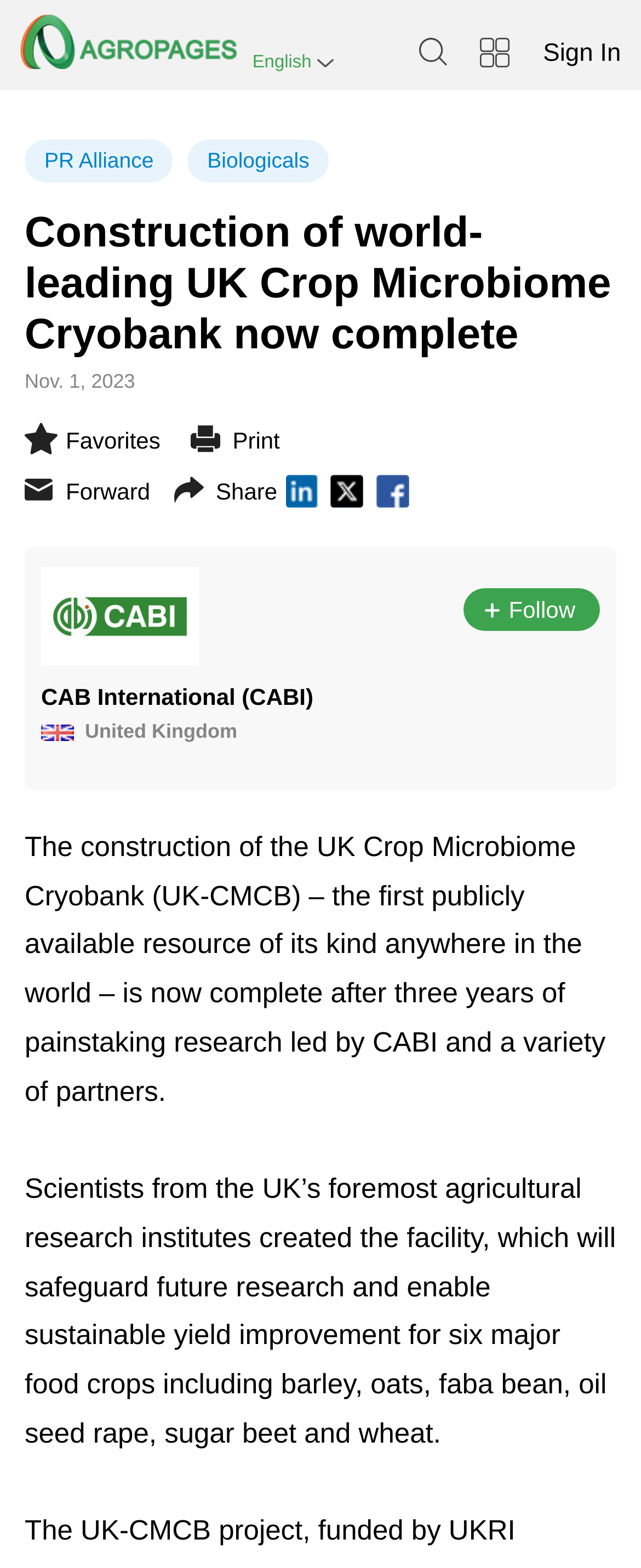What is the main heading of this webpage? Please extract and provide it.

Construction of world-leading UK Crop Microbiome Cryobank now complete